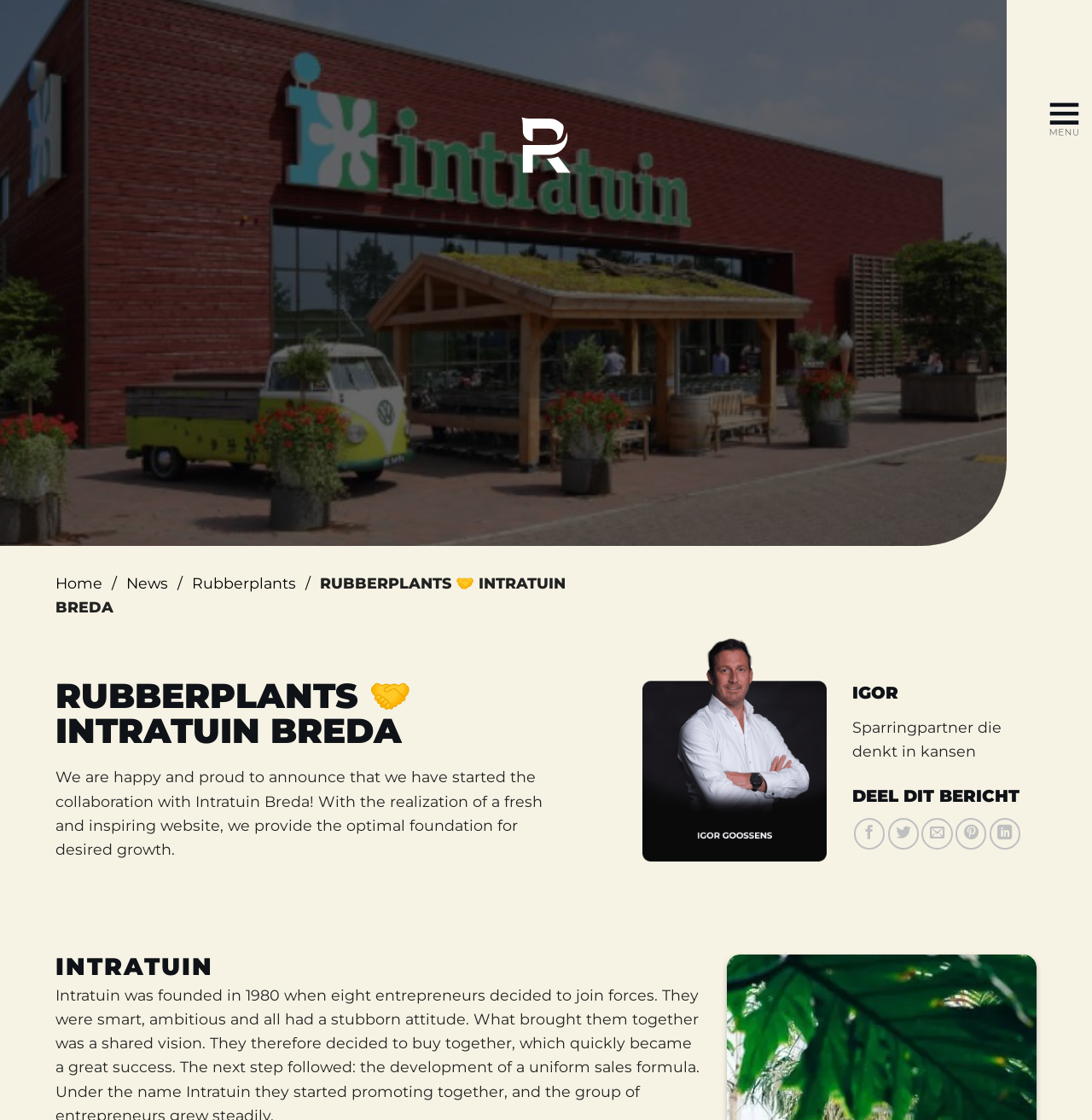Please provide the bounding box coordinates for the element that needs to be clicked to perform the instruction: "Click on the Rubberplants link". The coordinates must consist of four float numbers between 0 and 1, formatted as [left, top, right, bottom].

[0.449, 0.095, 0.551, 0.164]